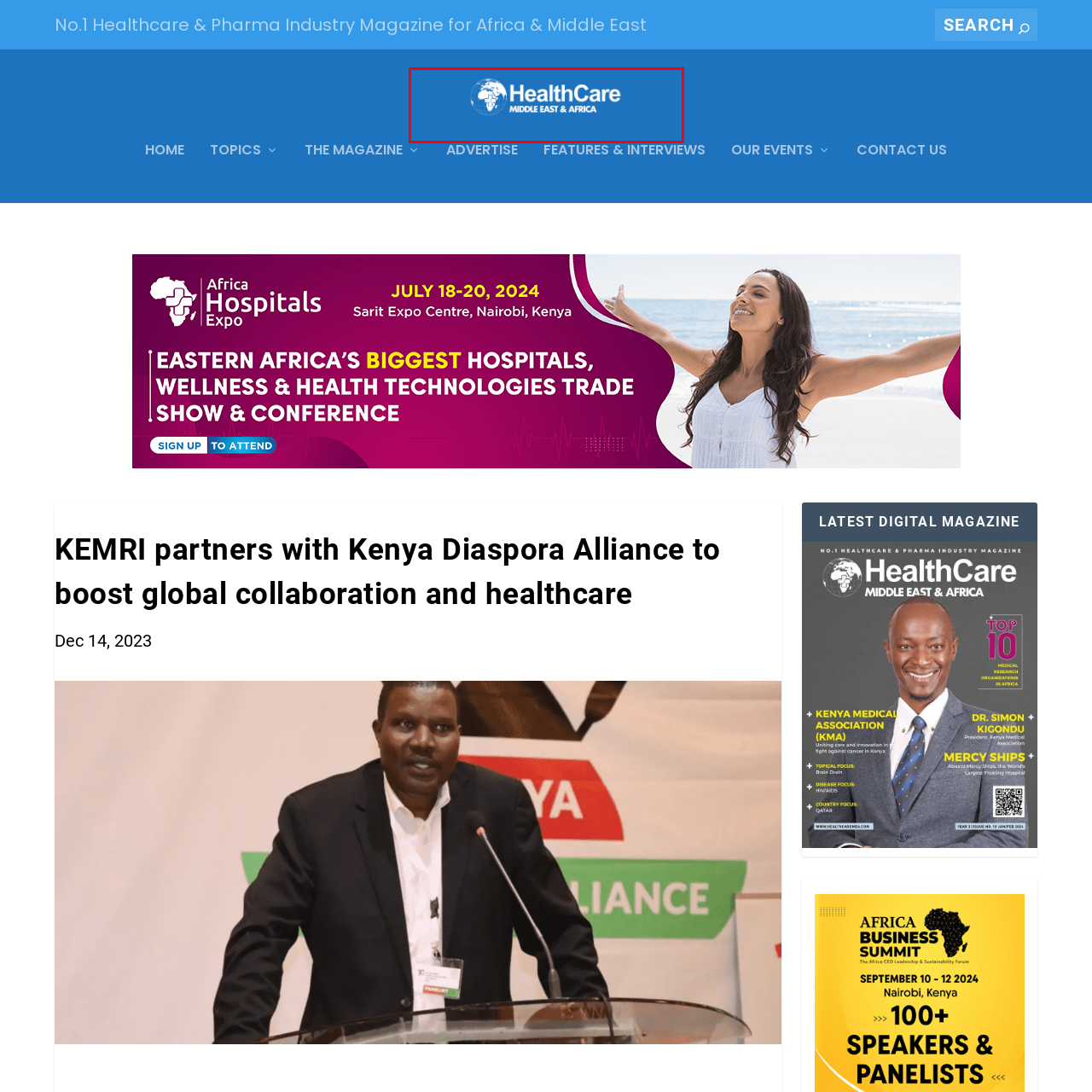What region is the globe focused on?
Analyze the image within the red frame and provide a concise answer using only one word or a short phrase.

Africa